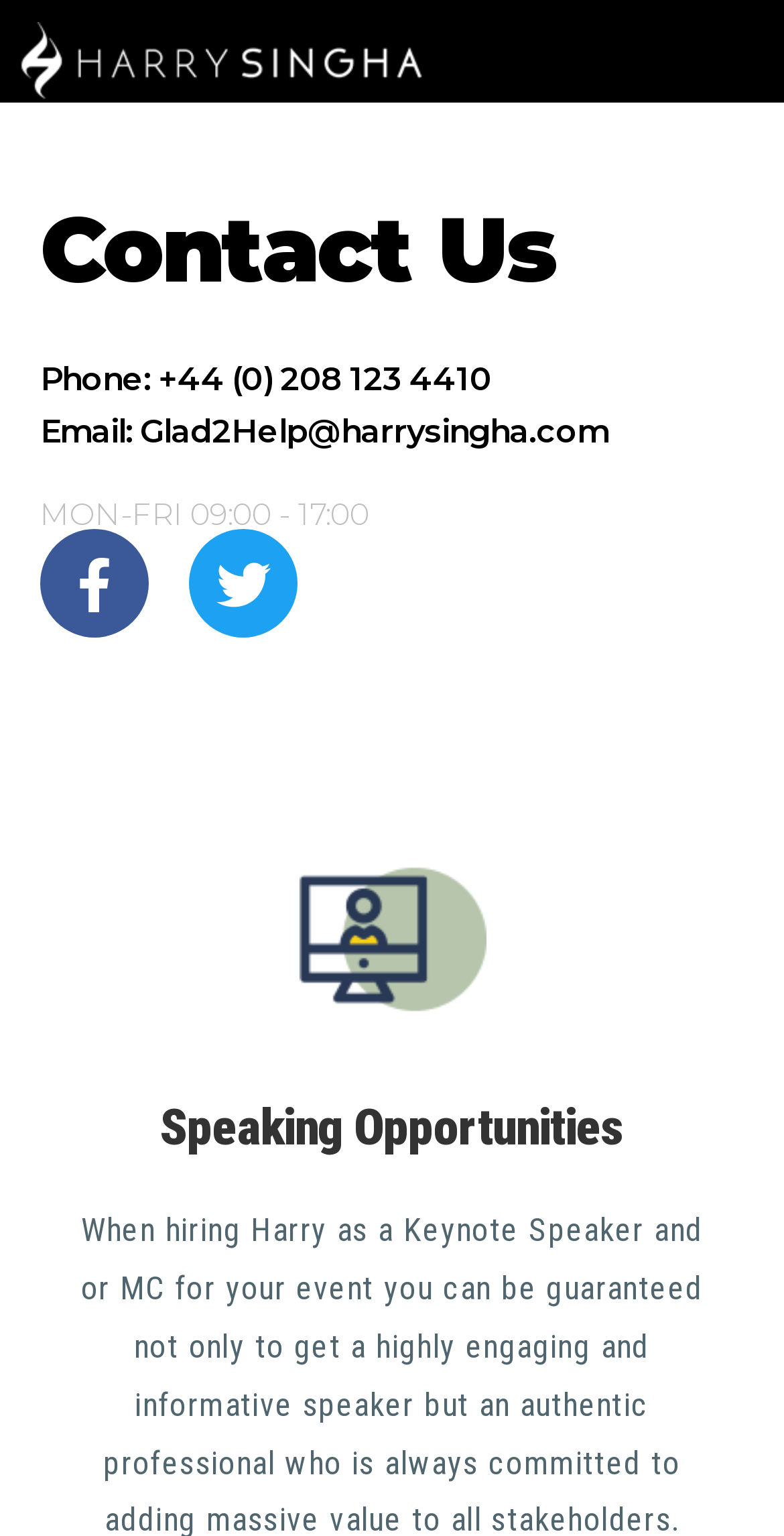Answer the following query concisely with a single word or phrase:
Is there an image on the webpage?

Yes